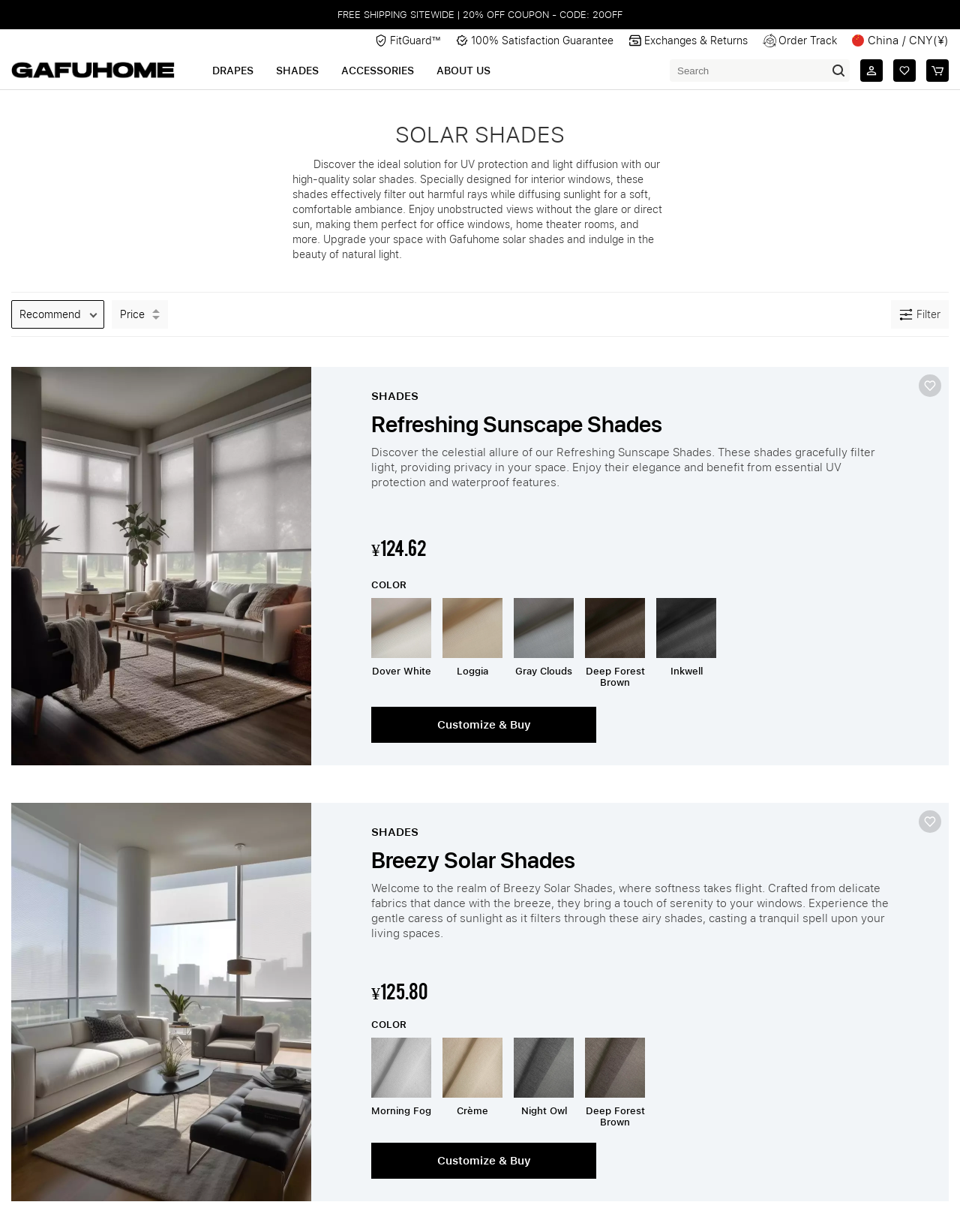Pinpoint the bounding box coordinates for the area that should be clicked to perform the following instruction: "Customize and buy Breezy Solar Shades".

[0.387, 0.928, 0.621, 0.957]